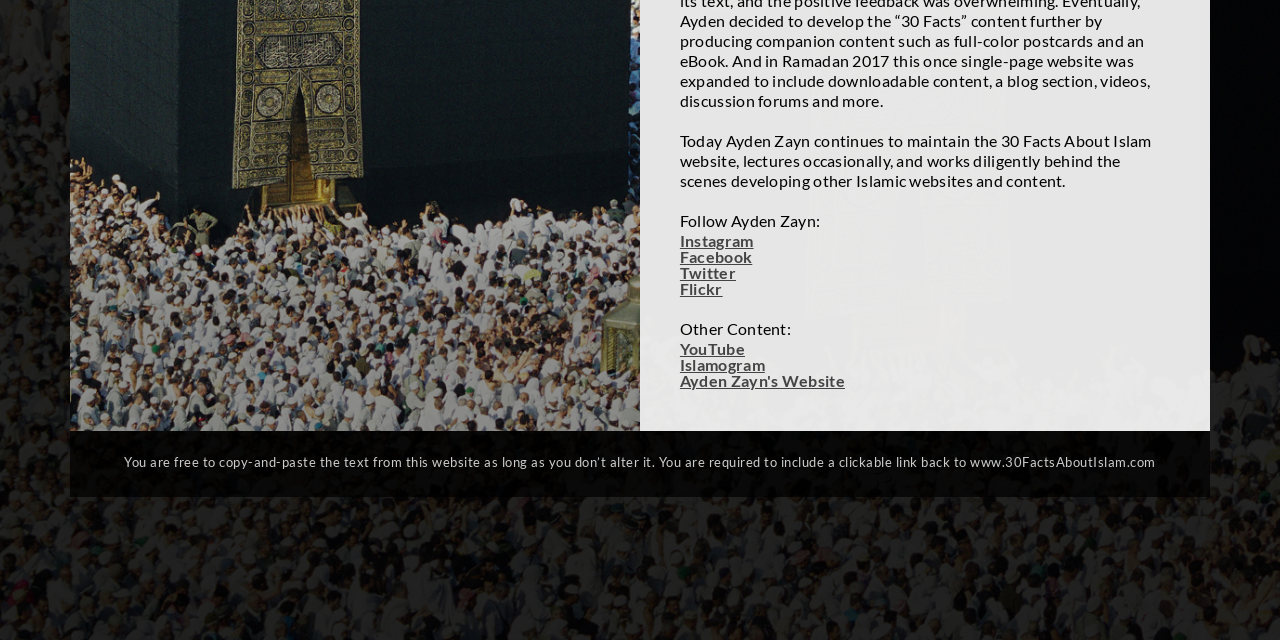Predict the bounding box coordinates of the UI element that matches this description: "Search »". The coordinates should be in the format [left, top, right, bottom] with each value between 0 and 1.

None